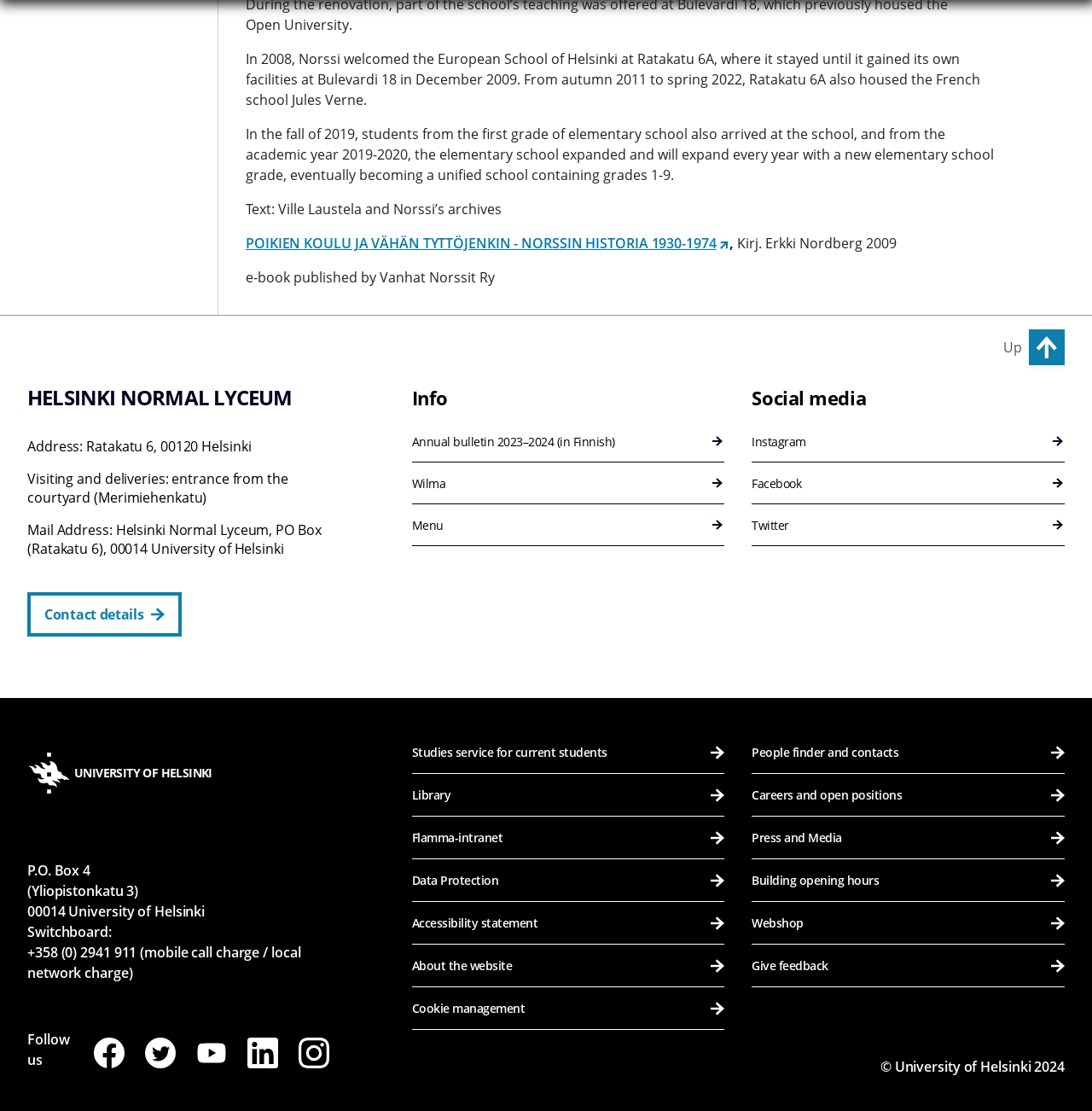Can you show the bounding box coordinates of the region to click on to complete the task described in the instruction: "Visit the 'Studies service for current students' page"?

[0.377, 0.659, 0.664, 0.697]